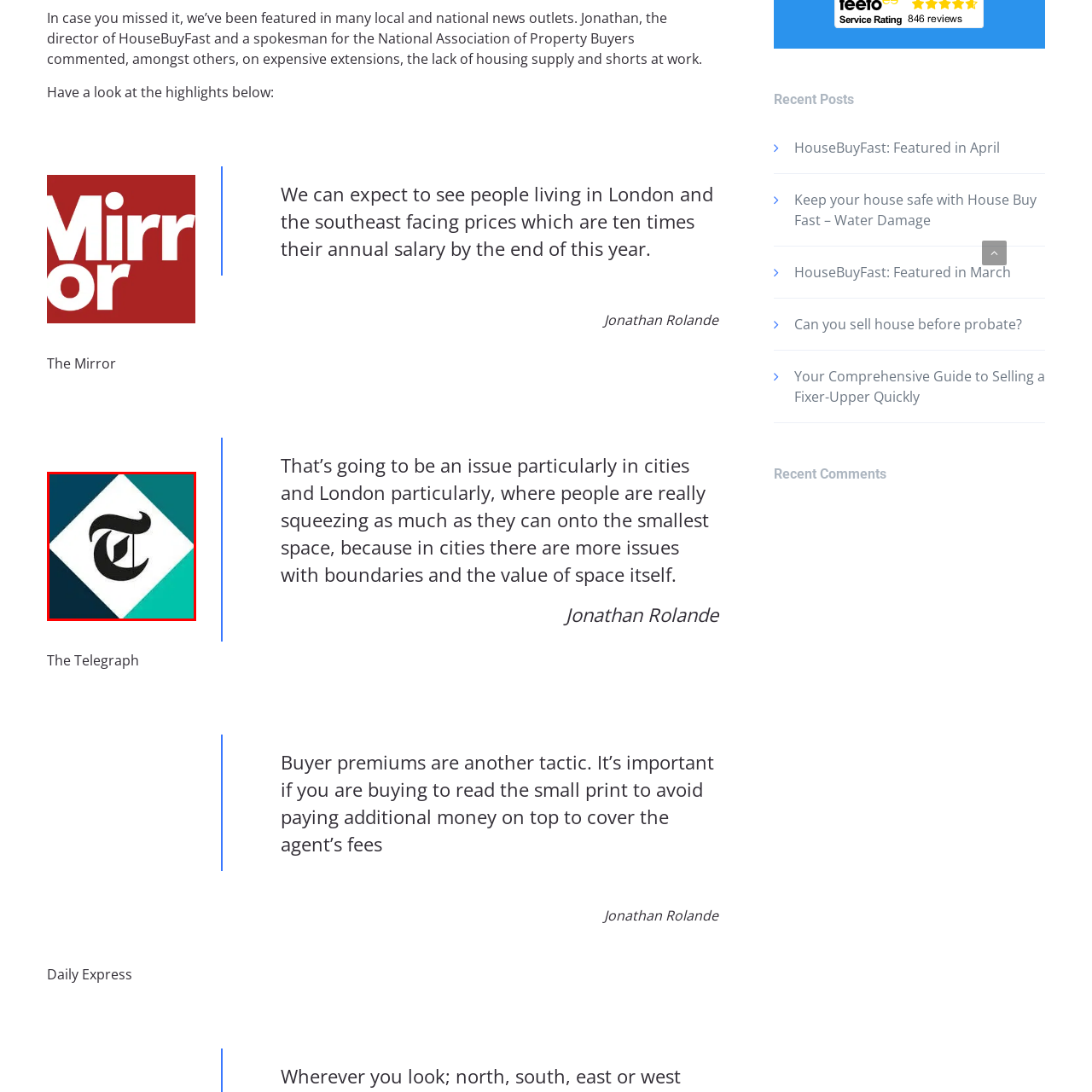Observe the area inside the red box, What is the approach of 'The Telegraph' to journalism? Respond with a single word or phrase.

Traditional yet modern